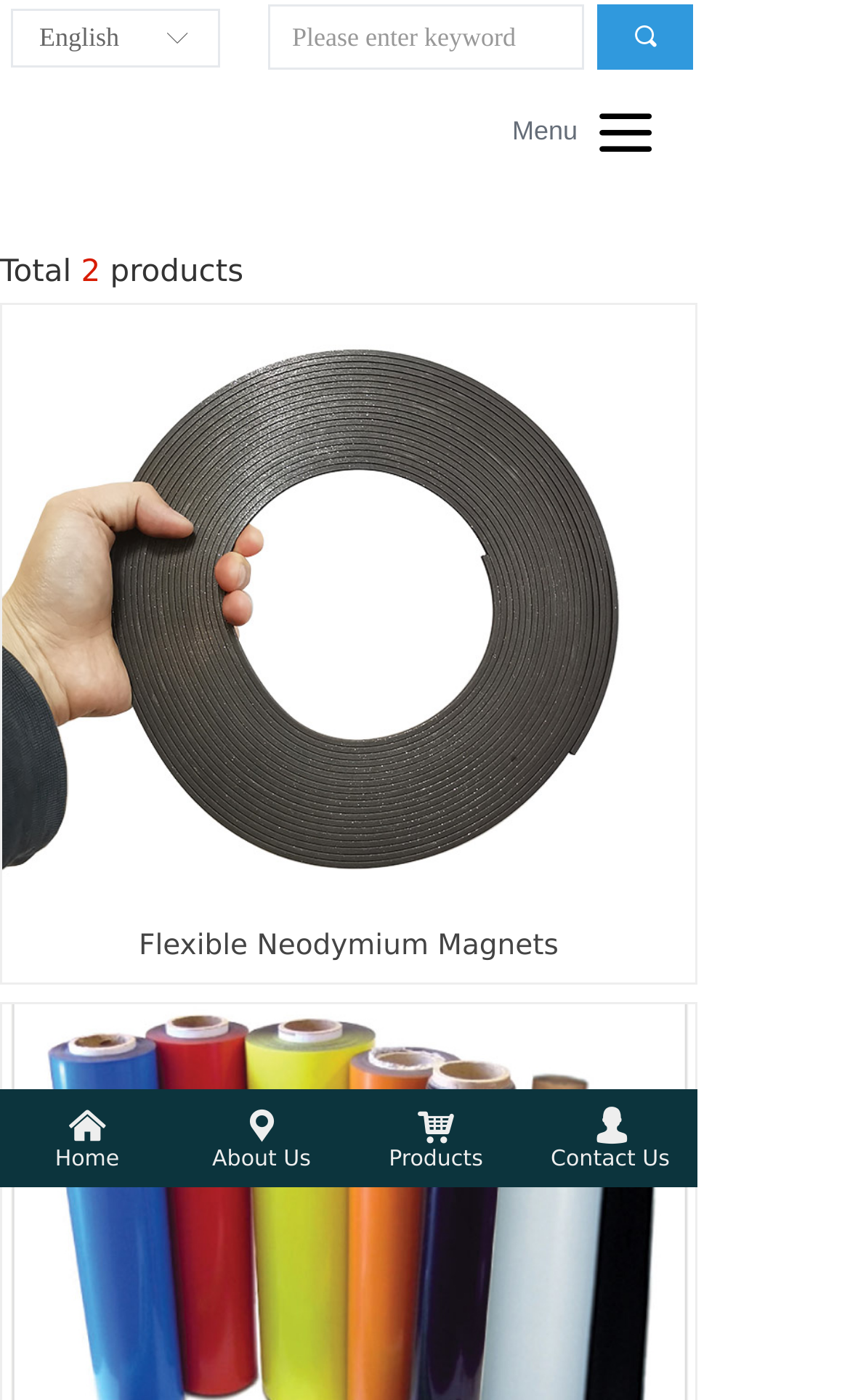Answer briefly with one word or phrase:
What is the purpose of the textbox?

Enter keyword